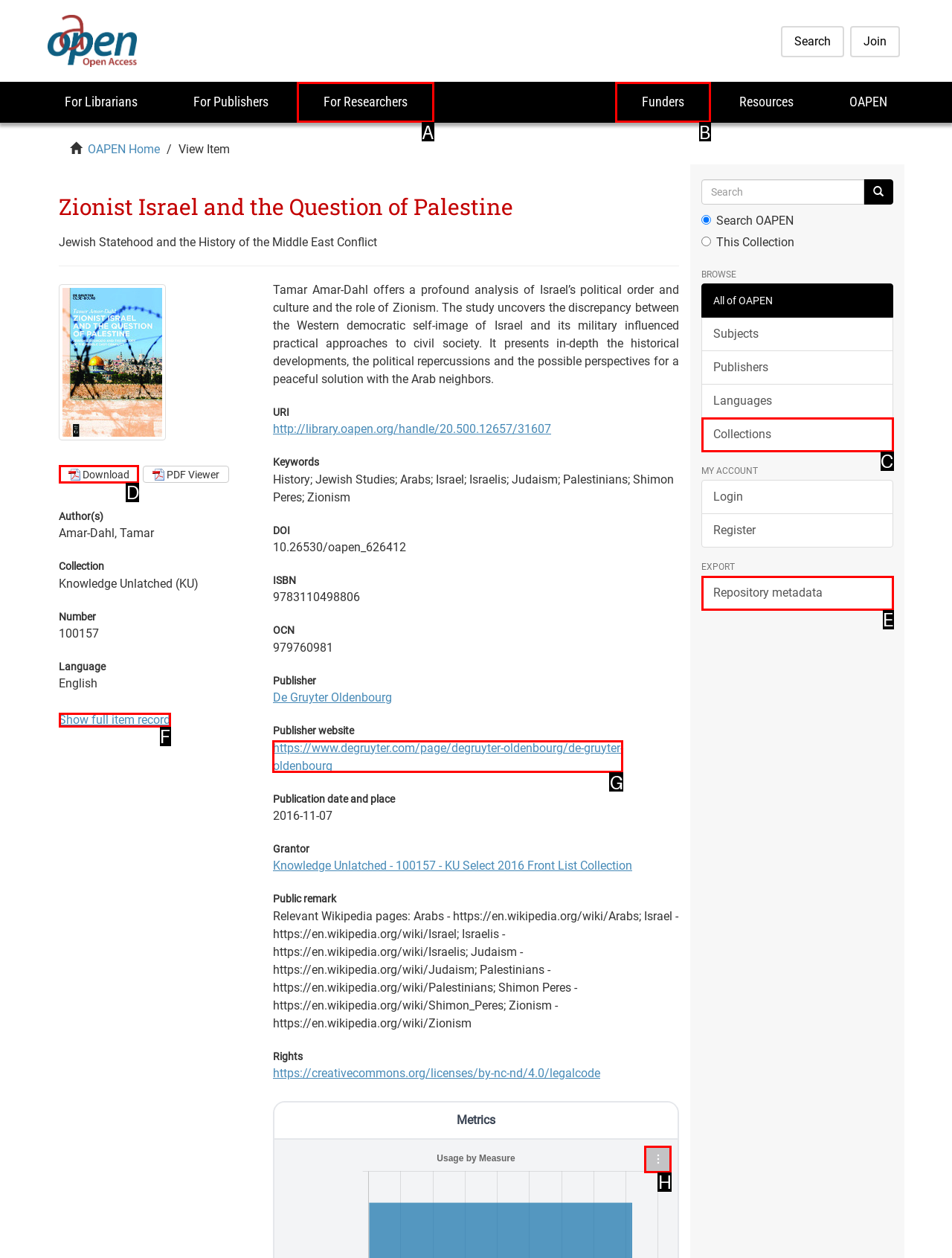Choose the letter of the option that needs to be clicked to perform the task: Download the PDF. Answer with the letter.

D